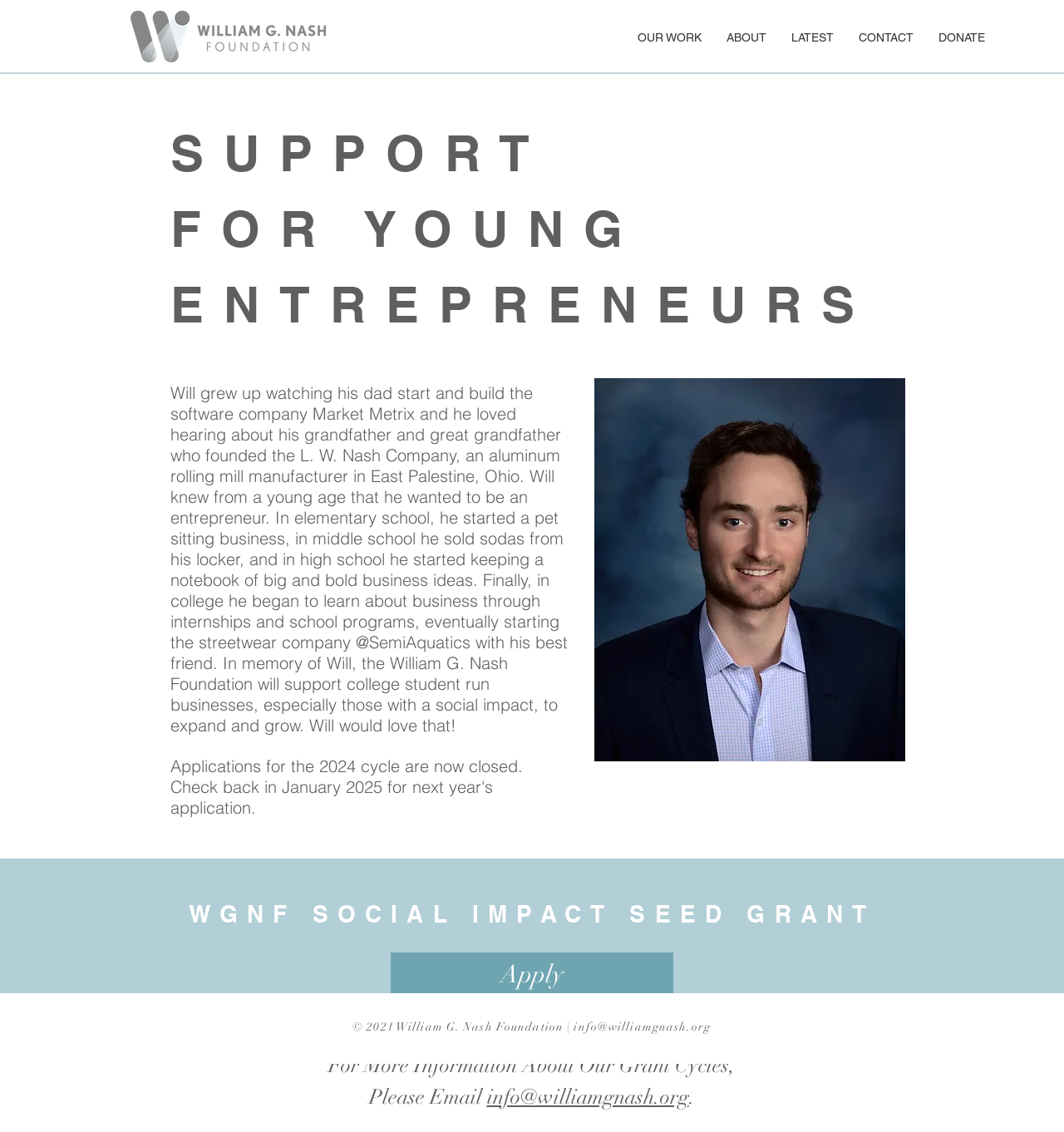What is the name of the streetwear company founded by Will?
Based on the visual details in the image, please answer the question thoroughly.

I found the answer by looking at the StaticText 'Will grew up watching his dad...' which mentions that Will started the streetwear company @SemiAquatics with his best friend.